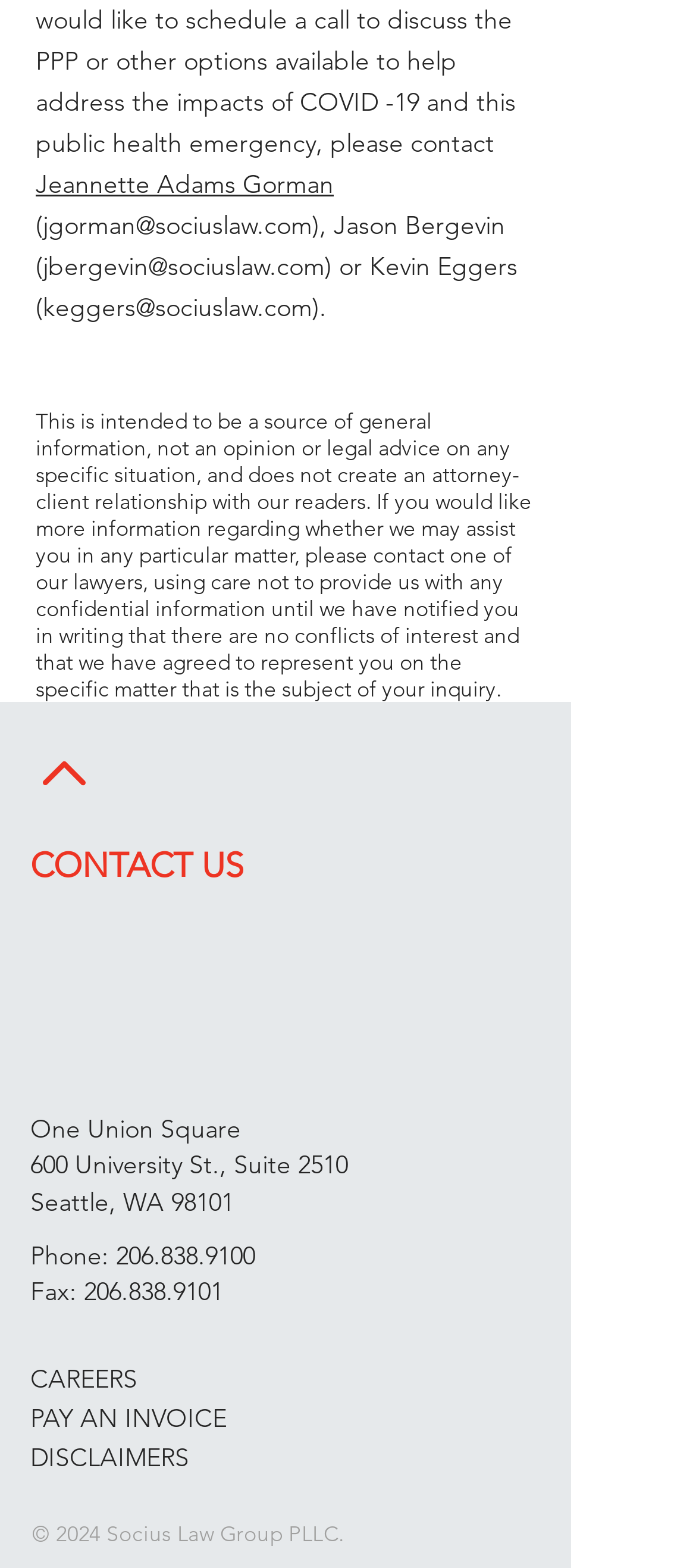Give a one-word or short phrase answer to the question: 
Who can be contacted for more information?

Jeannette Adams Gorman, Jason Bergevin, or Kevin Eggers